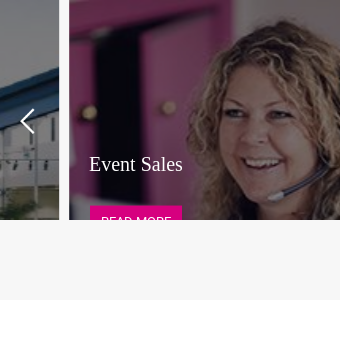Can you give a detailed response to the following question using the information from the image? What is the focus of the service?

The bold header 'Event Sales' in the image indicates that the service focus is on event sales, which is further emphasized by the 'READ MORE' link that encourages viewers to learn more about the tailored event management solutions offered by MCM.